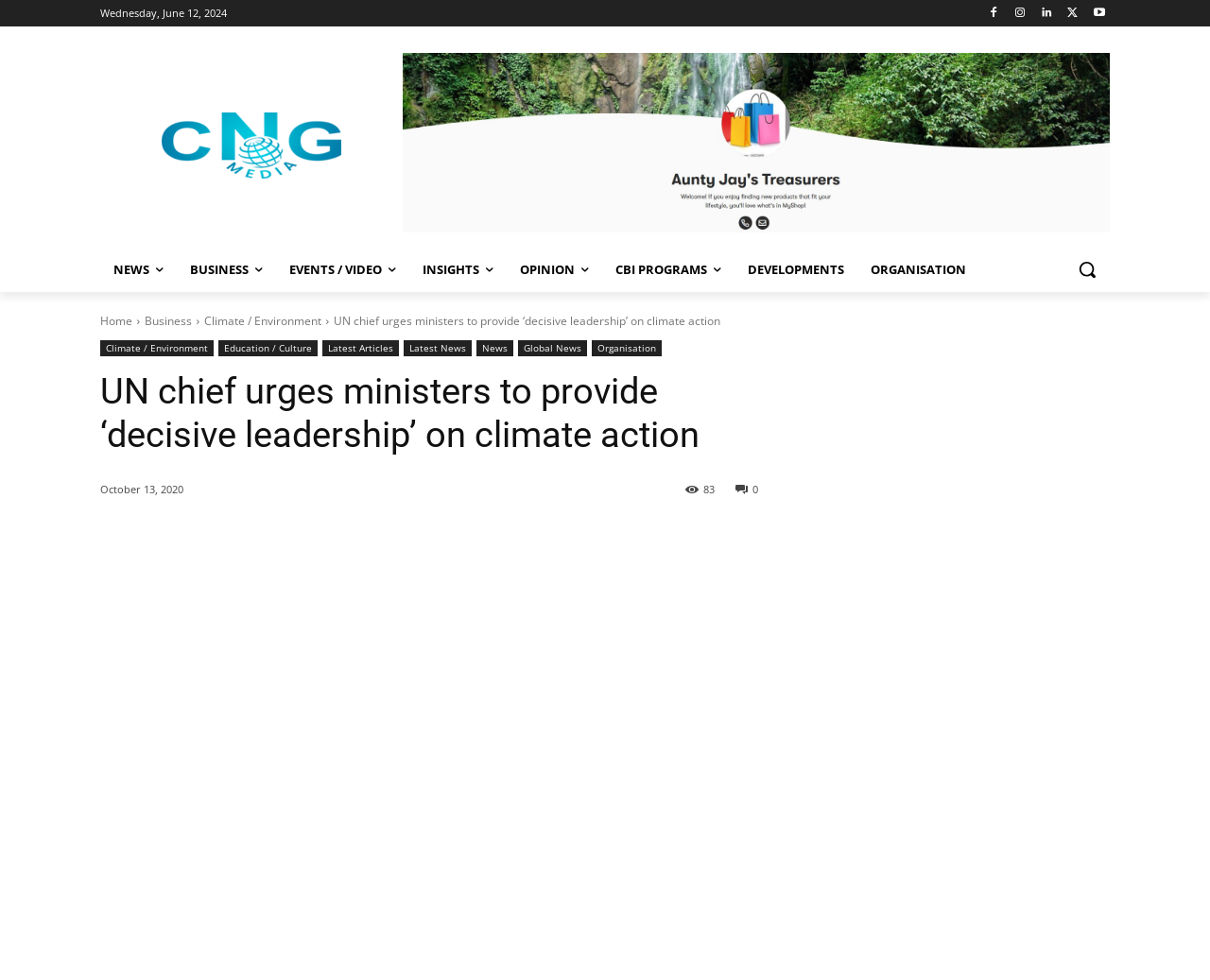Please locate the clickable area by providing the bounding box coordinates to follow this instruction: "Click the logo".

[0.083, 0.115, 0.333, 0.182]